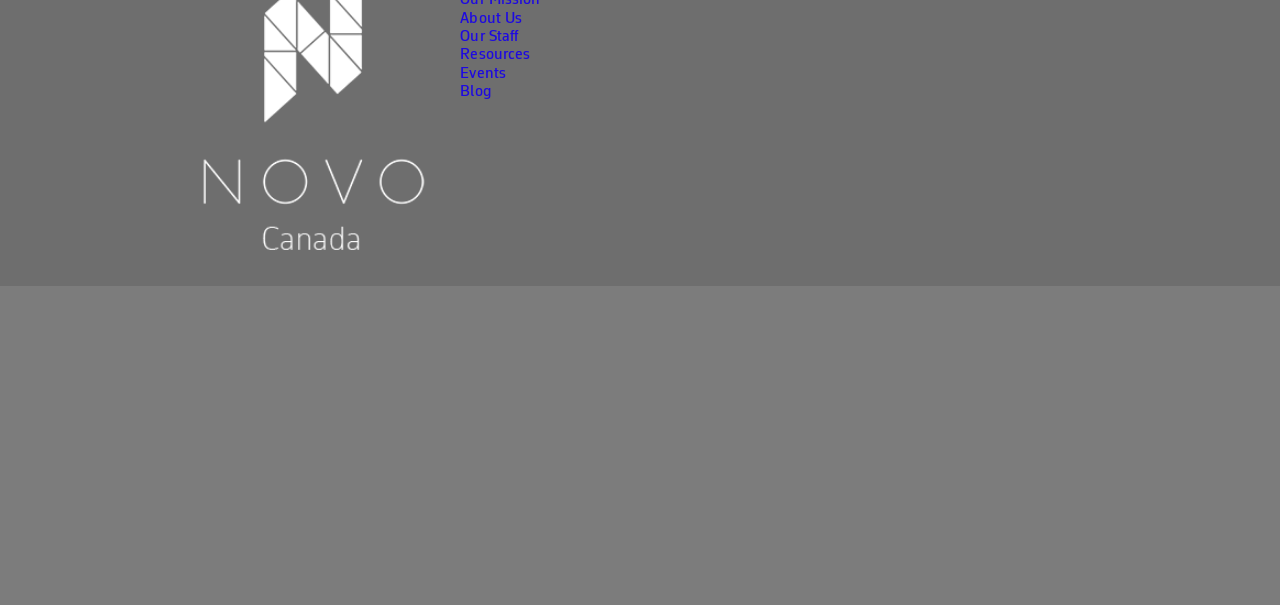Please examine the image and answer the question with a detailed explanation:
What font style is 'Canada' written in?

According to the caption, 'Canada' is featured beneath 'NOVO' in a lighter, more understated style, which contrasts with the bold, modern font used for 'NOVO'.